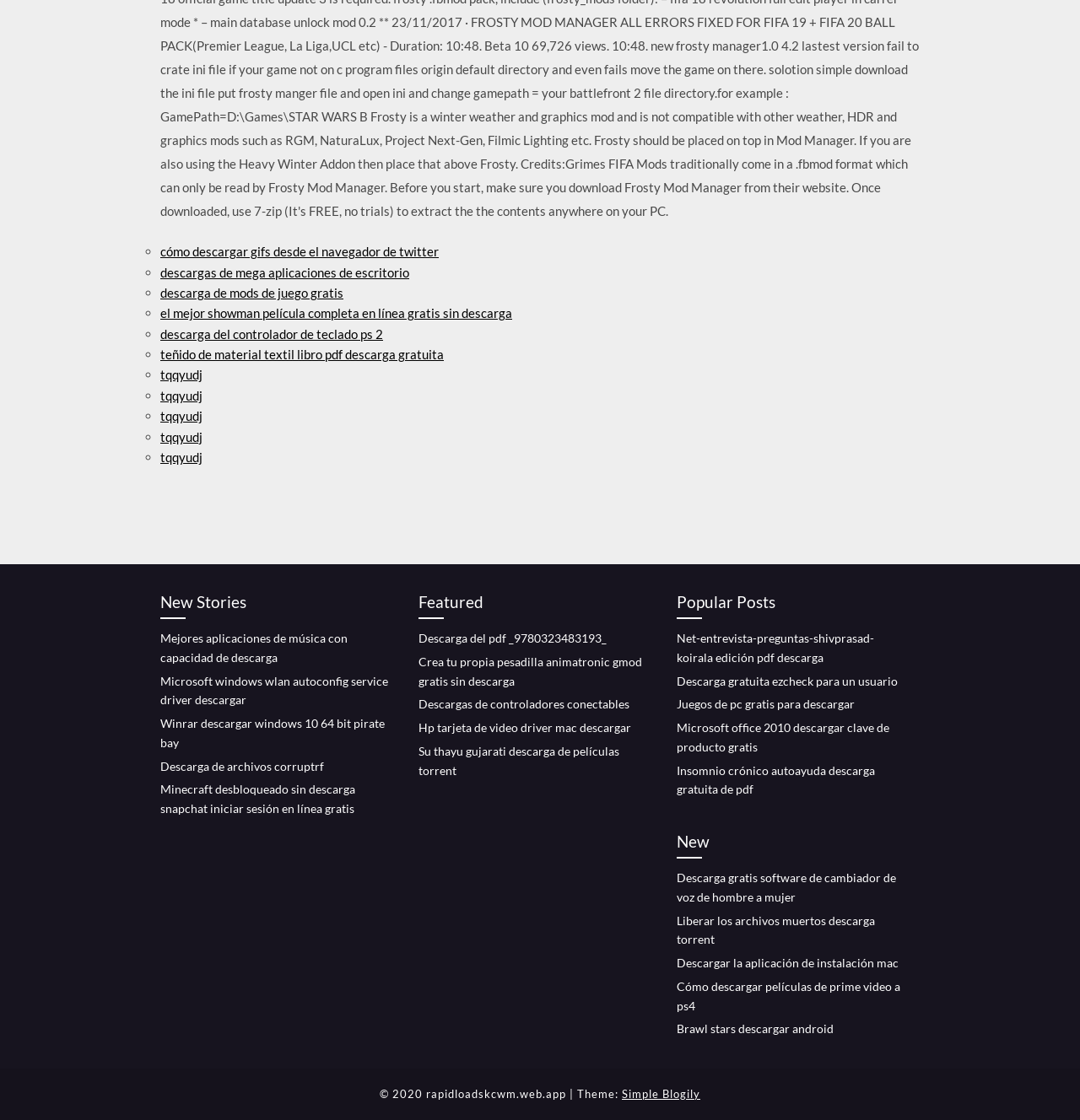Please specify the coordinates of the bounding box for the element that should be clicked to carry out this instruction: "Click on Catalog". The coordinates must be four float numbers between 0 and 1, formatted as [left, top, right, bottom].

None